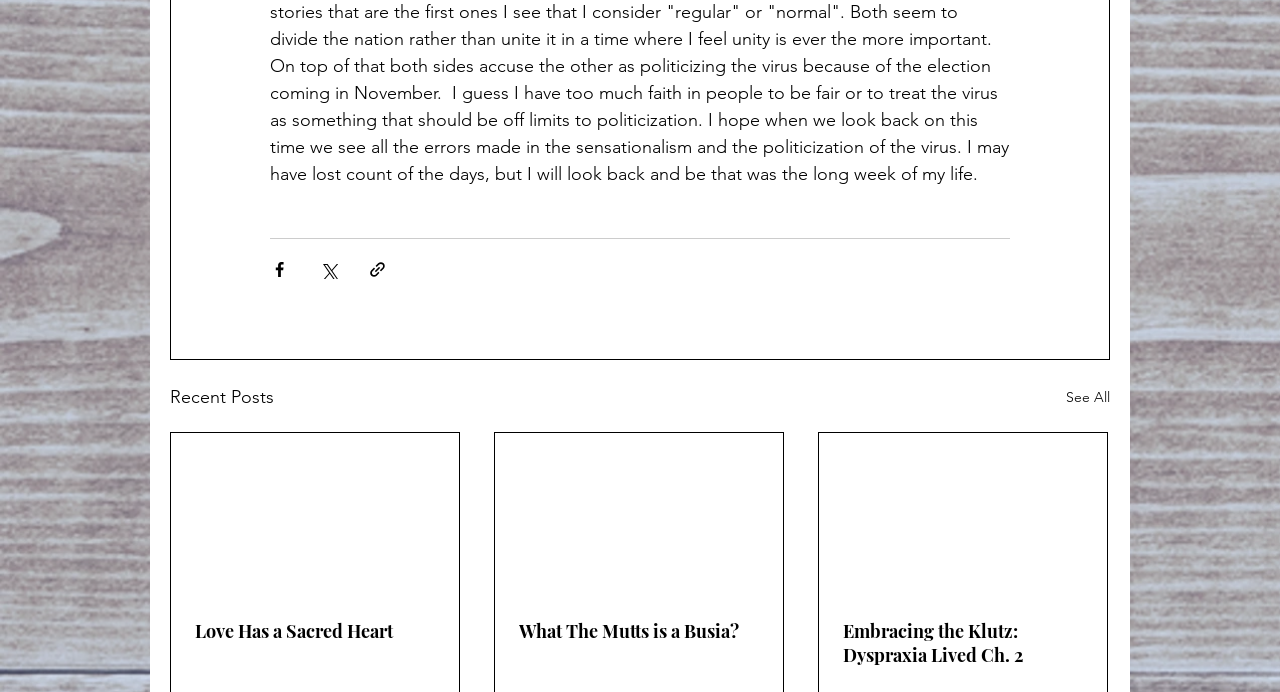How many posts are listed under 'Recent Posts'?
Based on the image, provide your answer in one word or phrase.

4